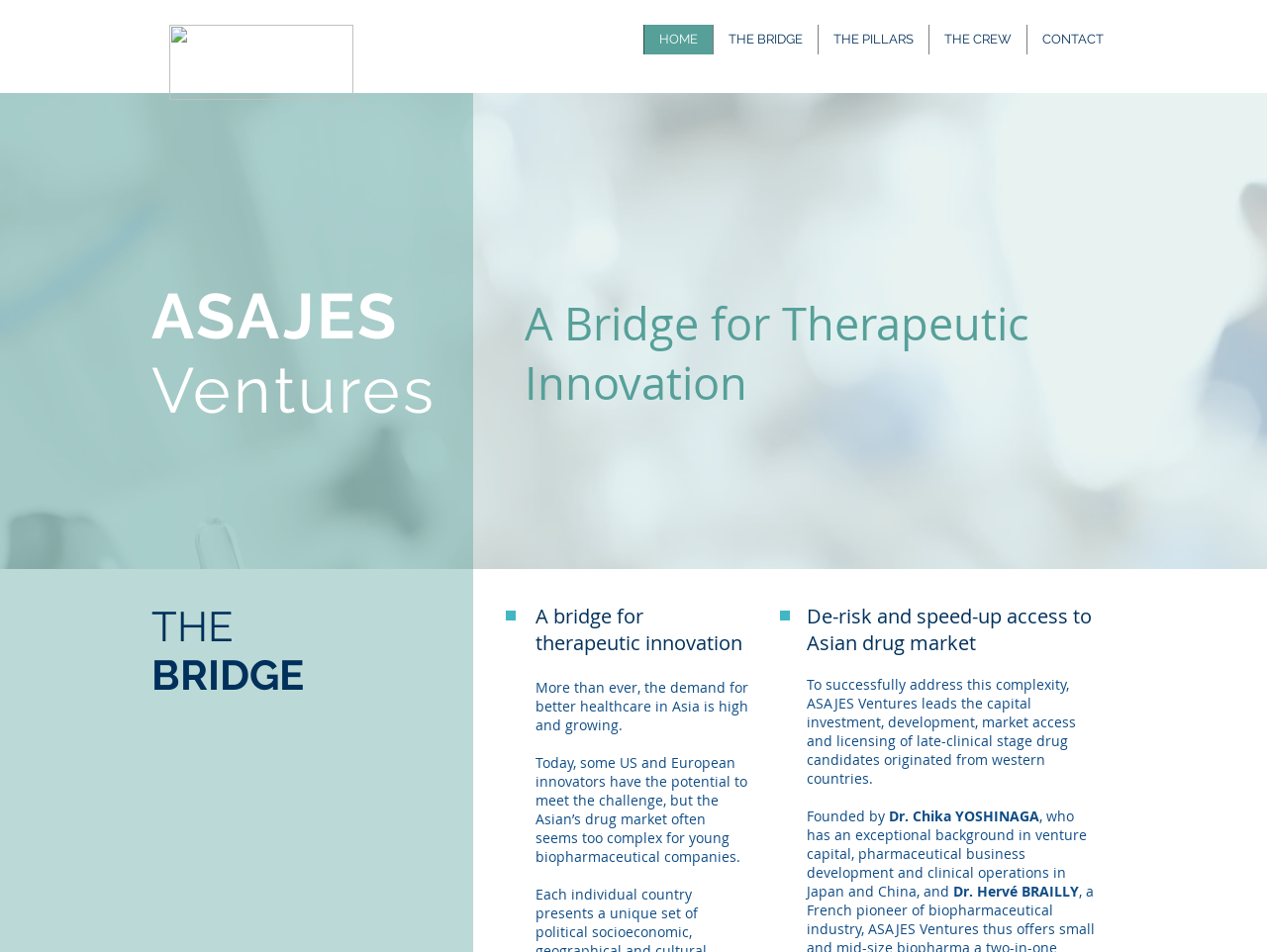What is the focus of ASAJES Ventures?
Look at the image and answer the question using a single word or phrase.

Late-stage healthcare investment